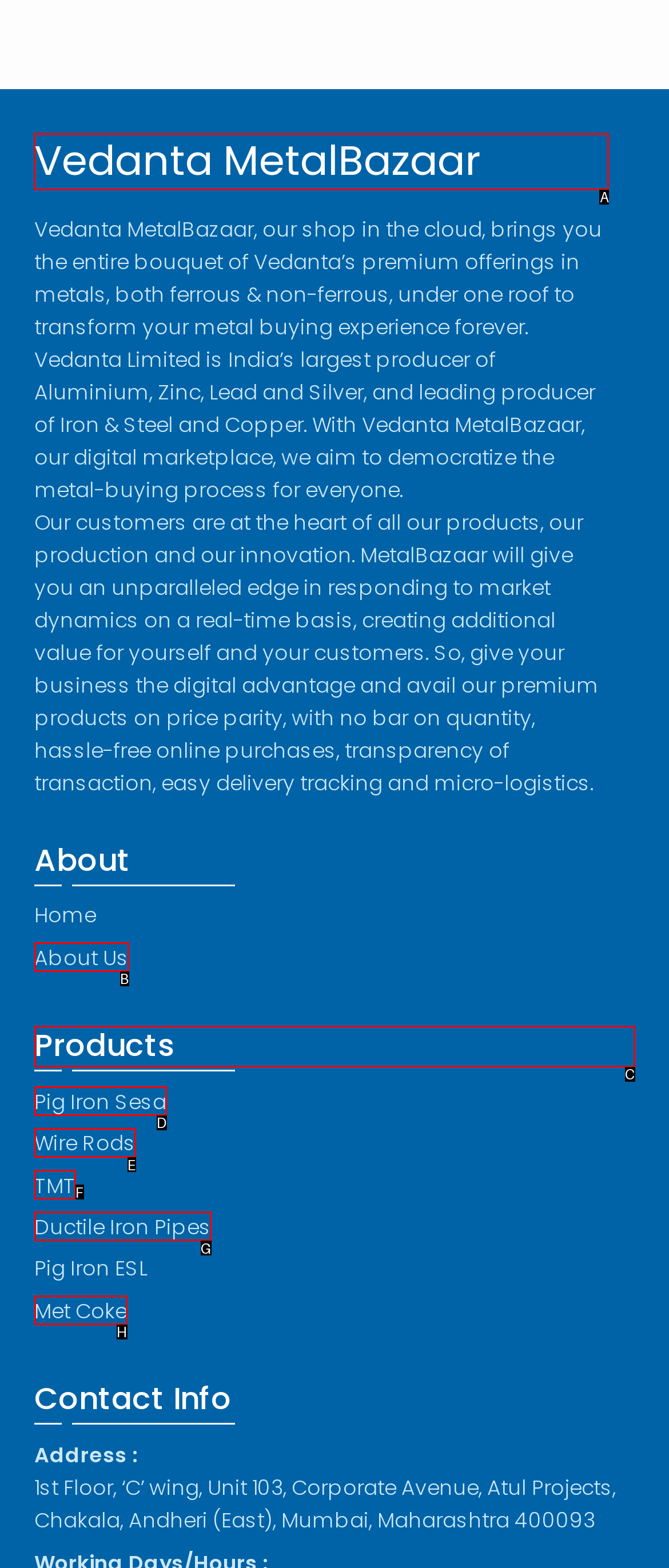Figure out which option to click to perform the following task: click Vedanta MetalBazaar
Provide the letter of the correct option in your response.

A